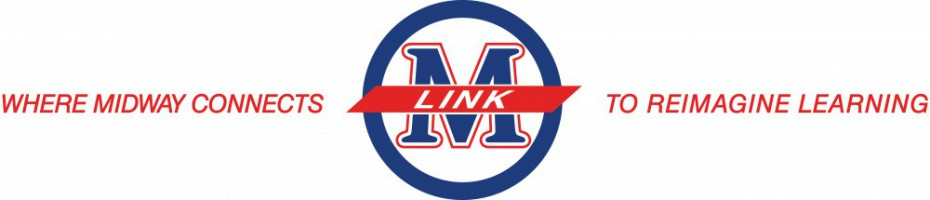Construct a detailed narrative about the image.

This image features the logo of "MLink," which serves as a visual representation of its commitment to education and learning. The design prominently showcases the letter "M" within a circular blue outline, symbolizing unity and connection. The bold red text "LINK" across the middle emphasizes the organization’s purpose of bridging resources and opportunities for students. Below the logo, the tagline "WHERE MIDWAY CONNECTS TO REIMAGINE LEARNING" further illustrates the initiative's mission to innovate and enhance educational experiences. The overall aesthetic combines a vibrant color scheme with a modern design, reflecting a dynamic approach to learning.